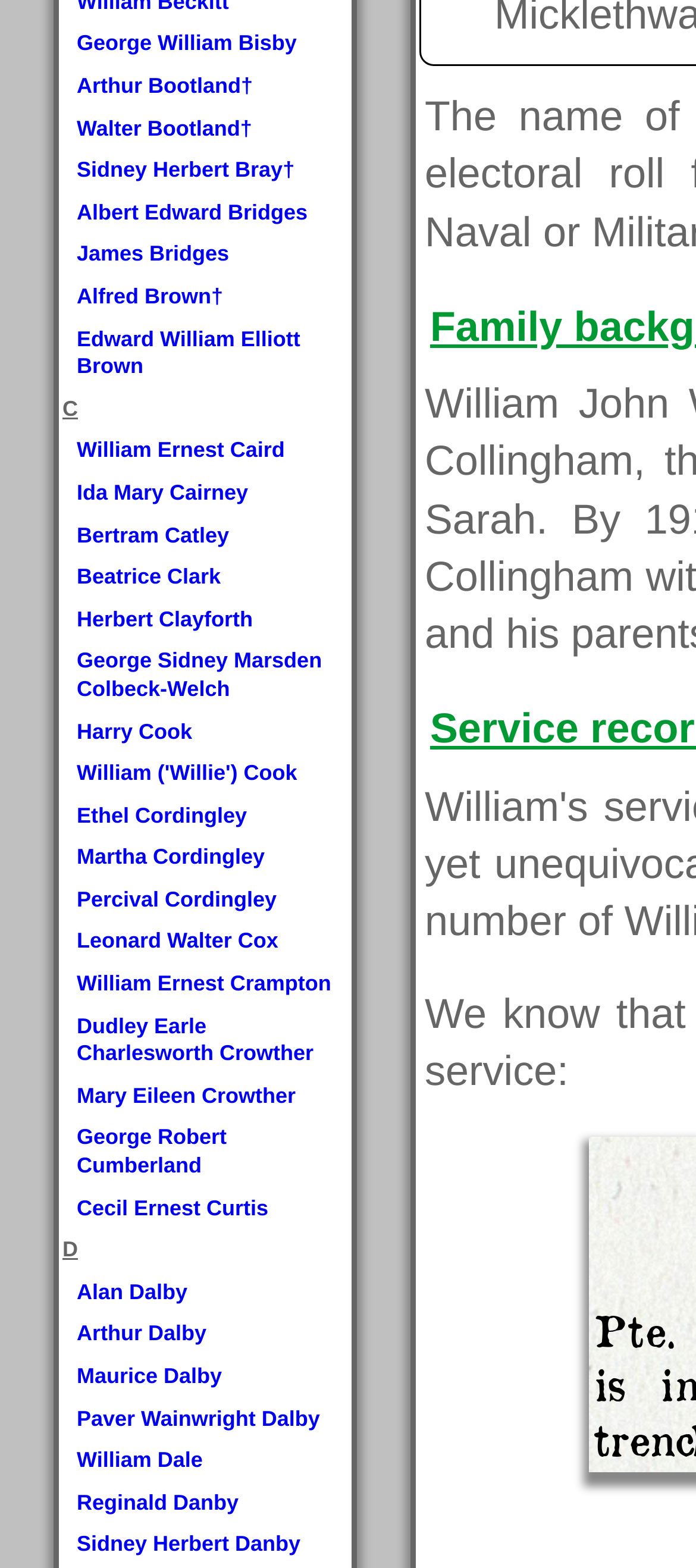Locate the UI element described by How Is Gross Margin Used? and provide its bounding box coordinates. Use the format (top-left x, top-left y, bottom-right x, bottom-right y) with all values as floating point numbers between 0 and 1.

None